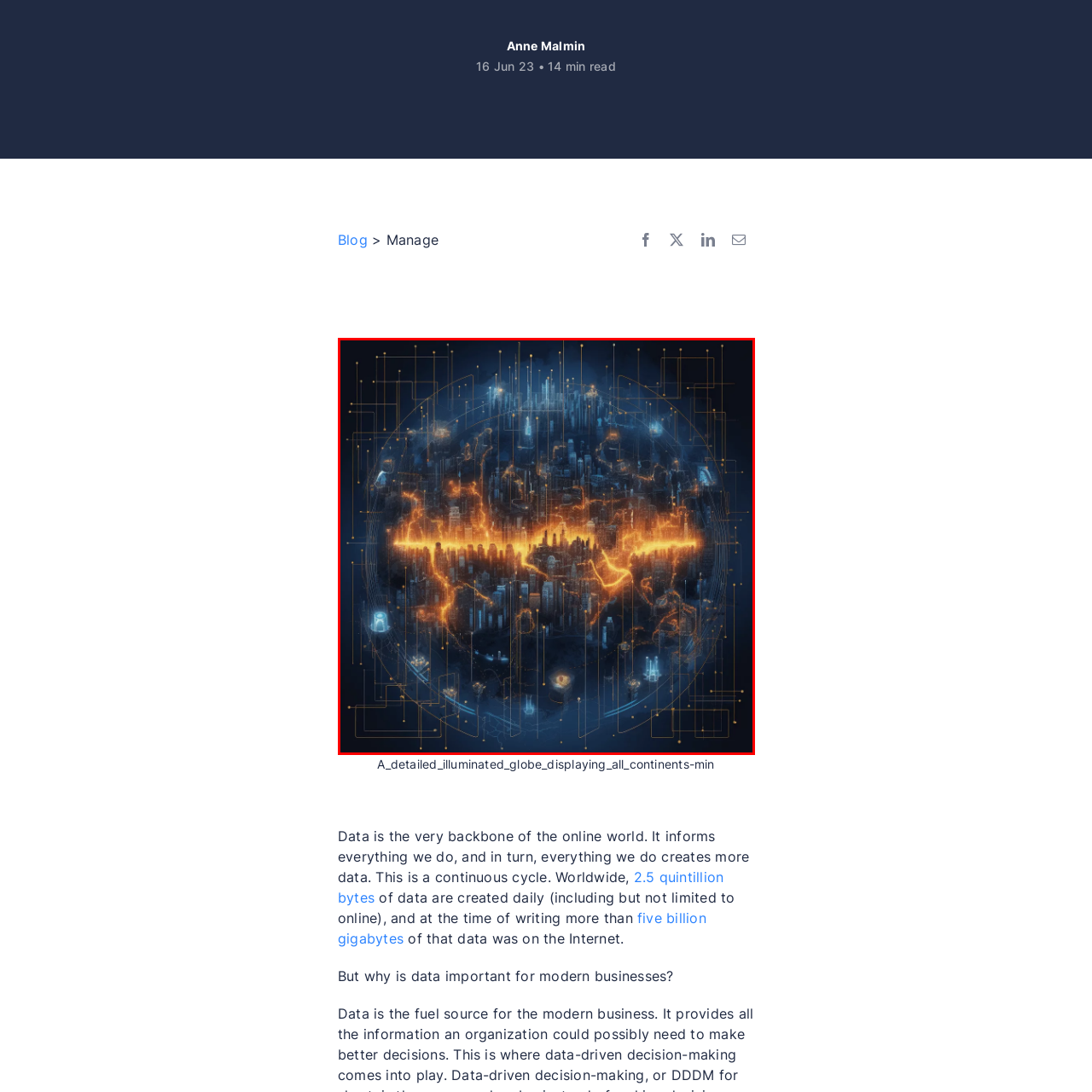Analyze and describe the image content within the red perimeter in detail.

The image depicts a stunning, illuminated globe that showcases a futuristic cityscape representing the interconnectedness of our world through data and technology. Various continents and cities are highlighted with an intricate network of glowing lines, suggesting the flow of information and data that drives modern society. The earth is encased in a digital framework, with circuits and nodes symbolizing the vast amount of data generated daily. Bright orange streams illuminate the dark background, portraying the dynamic nature of data exchange and its pivotal role in shaping contemporary business and daily life. This visual metaphor captures the essence of our digital age, emphasizing the significance of data as the backbone of the online world.